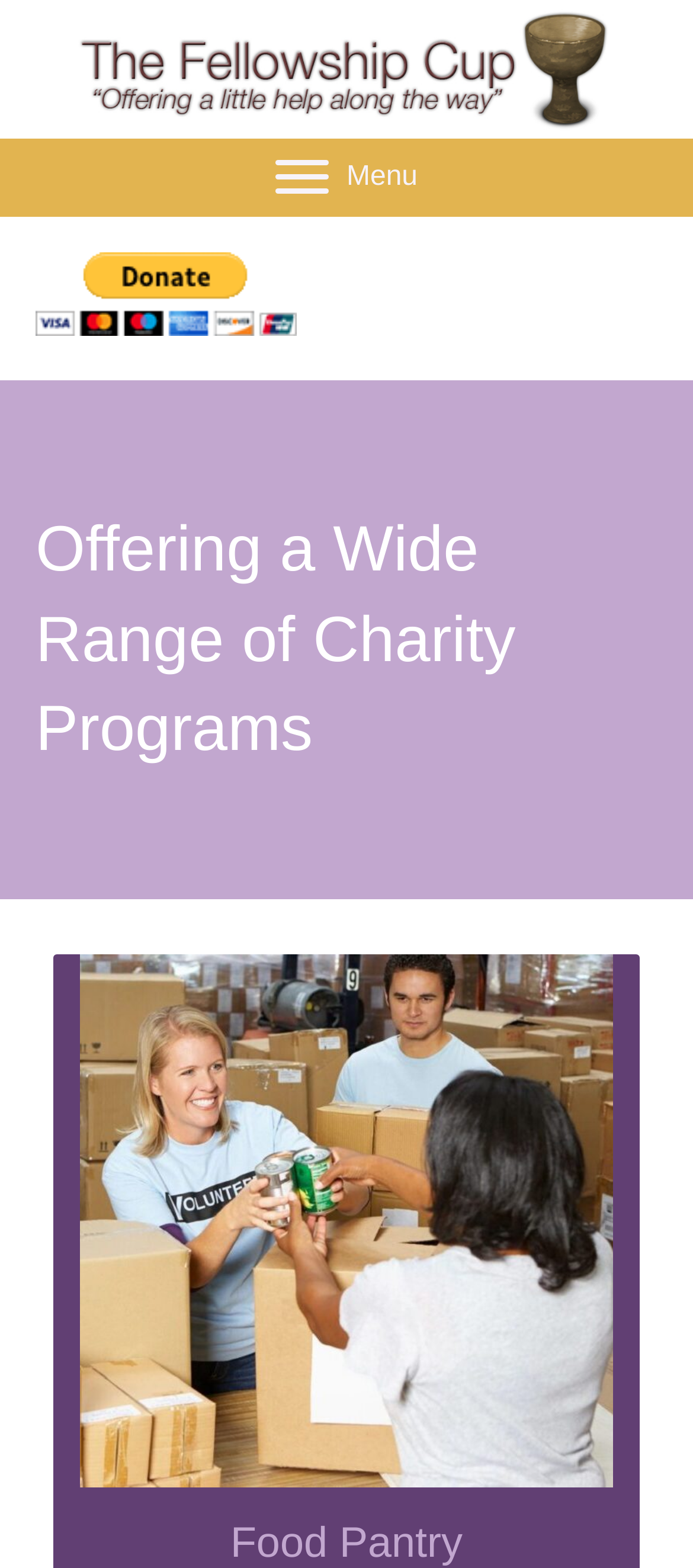What is the location of the organization?
From the image, provide a succinct answer in one word or a short phrase.

Mount Pleasant, IA